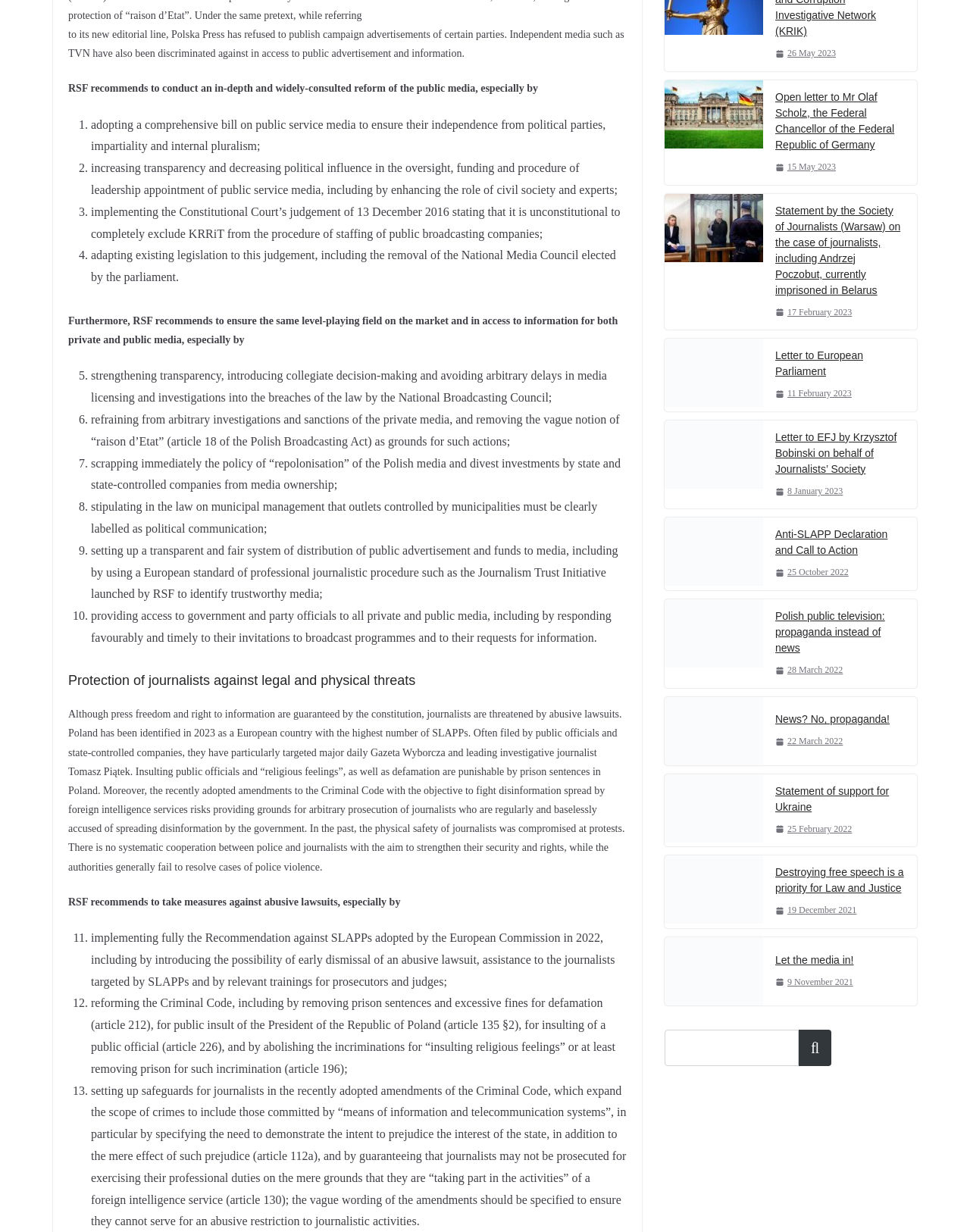Using the webpage screenshot, find the UI element described by News? No, propaganda!. Provide the bounding box coordinates in the format (top-left x, top-left y, bottom-right x, bottom-right y), ensuring all values are floating point numbers between 0 and 1.

[0.799, 0.578, 0.933, 0.591]